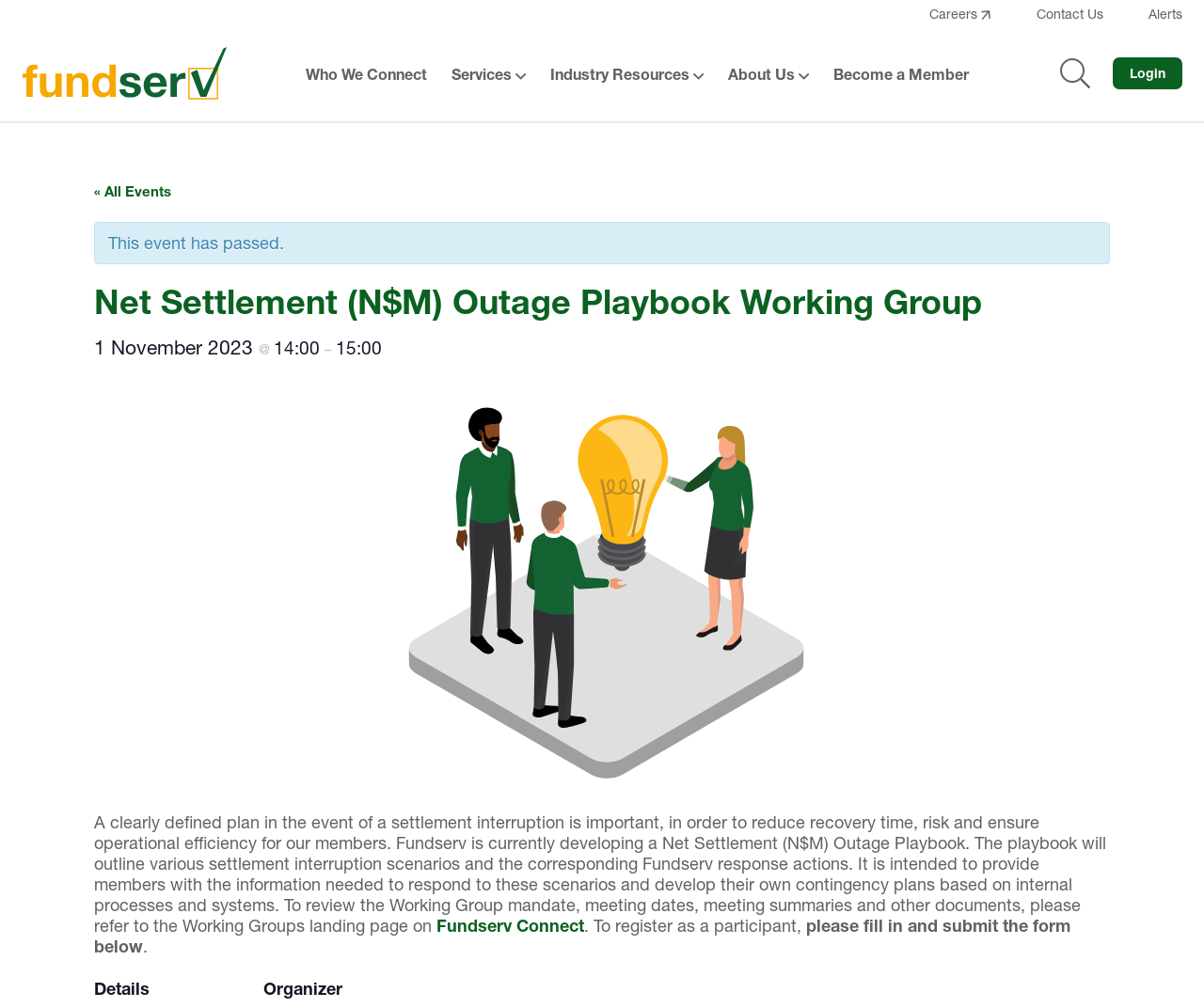Identify the bounding box coordinates of the clickable region to carry out the given instruction: "Go to the Careers page".

[0.772, 0.006, 0.823, 0.021]